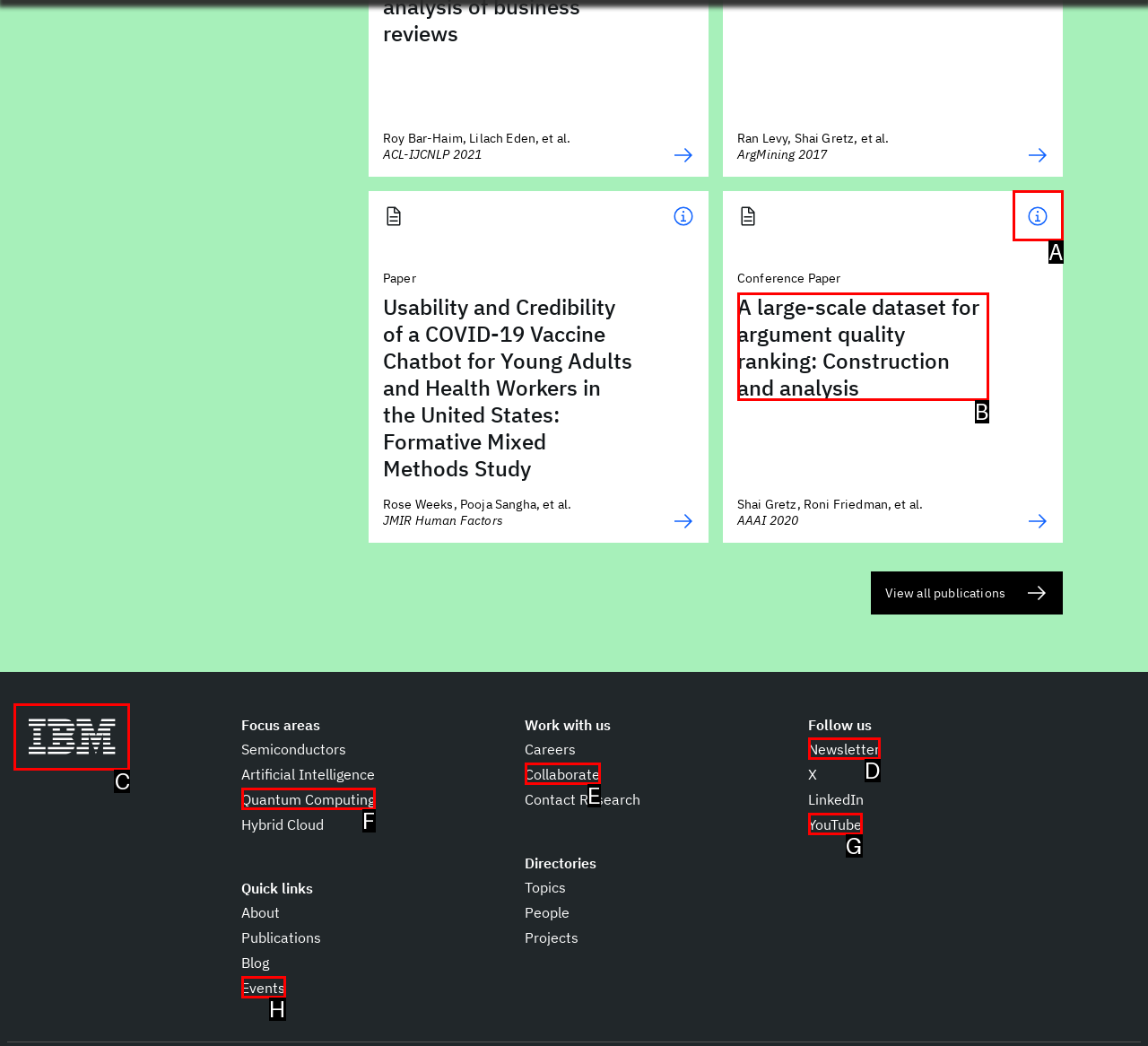From the given options, tell me which letter should be clicked to complete this task: Go to the IBM homepage
Answer with the letter only.

C